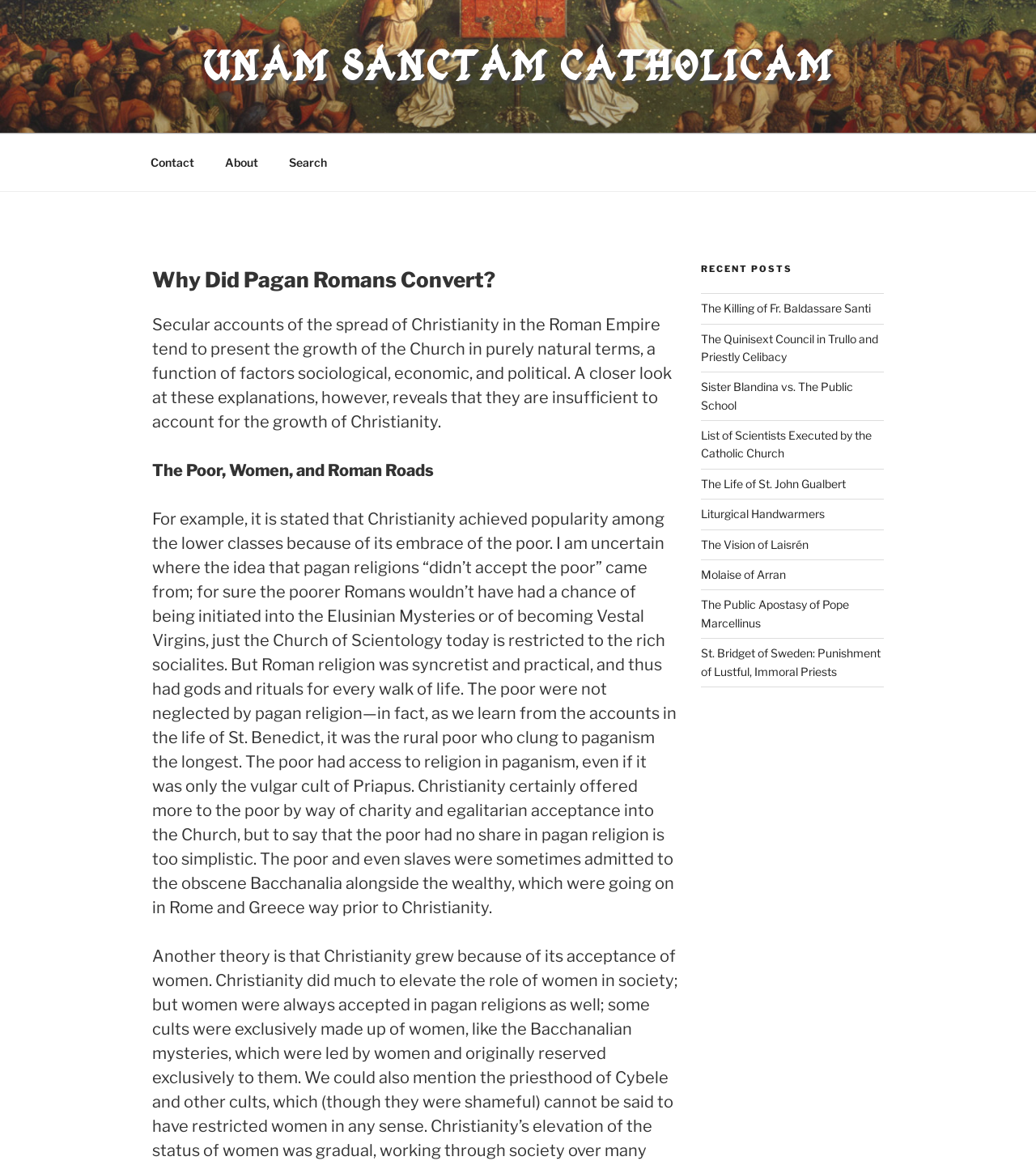Look at the image and give a detailed response to the following question: What is the name of the website?

I determined the answer by looking at the image element with the text 'Unam Sanctam Catholicam' which is likely the logo of the website, and also the link element with the same text which is likely the website's name.